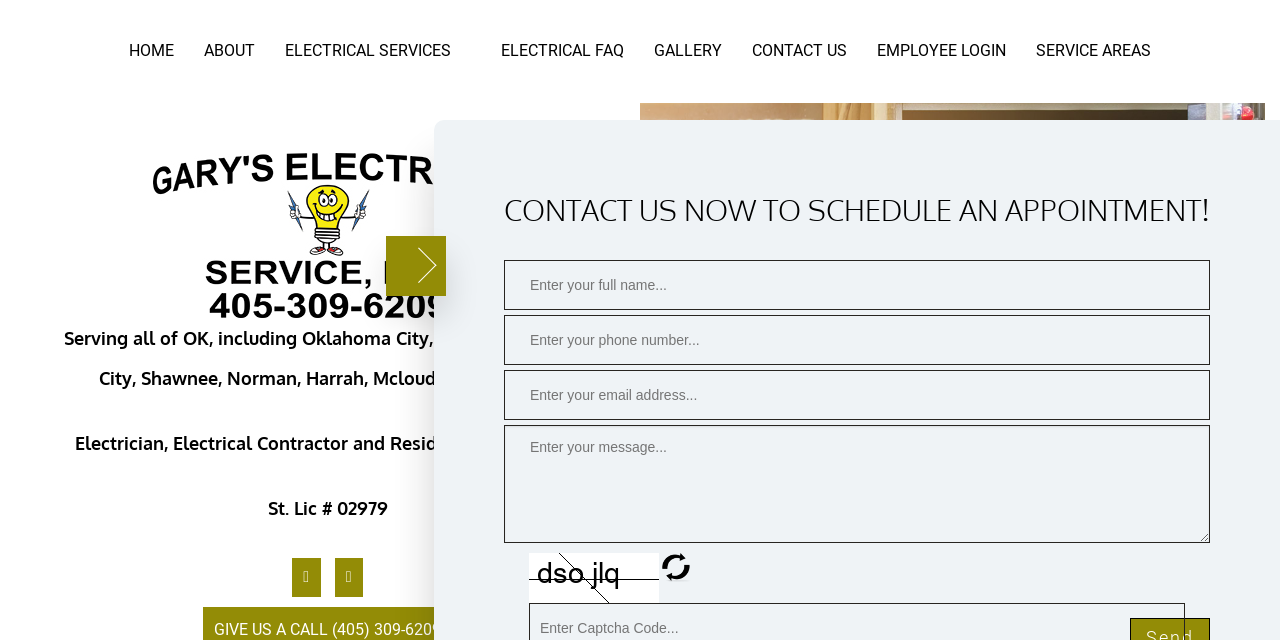Determine the coordinates of the bounding box for the clickable area needed to execute this instruction: "Click on the CONTACT US link".

[0.576, 0.04, 0.673, 0.118]